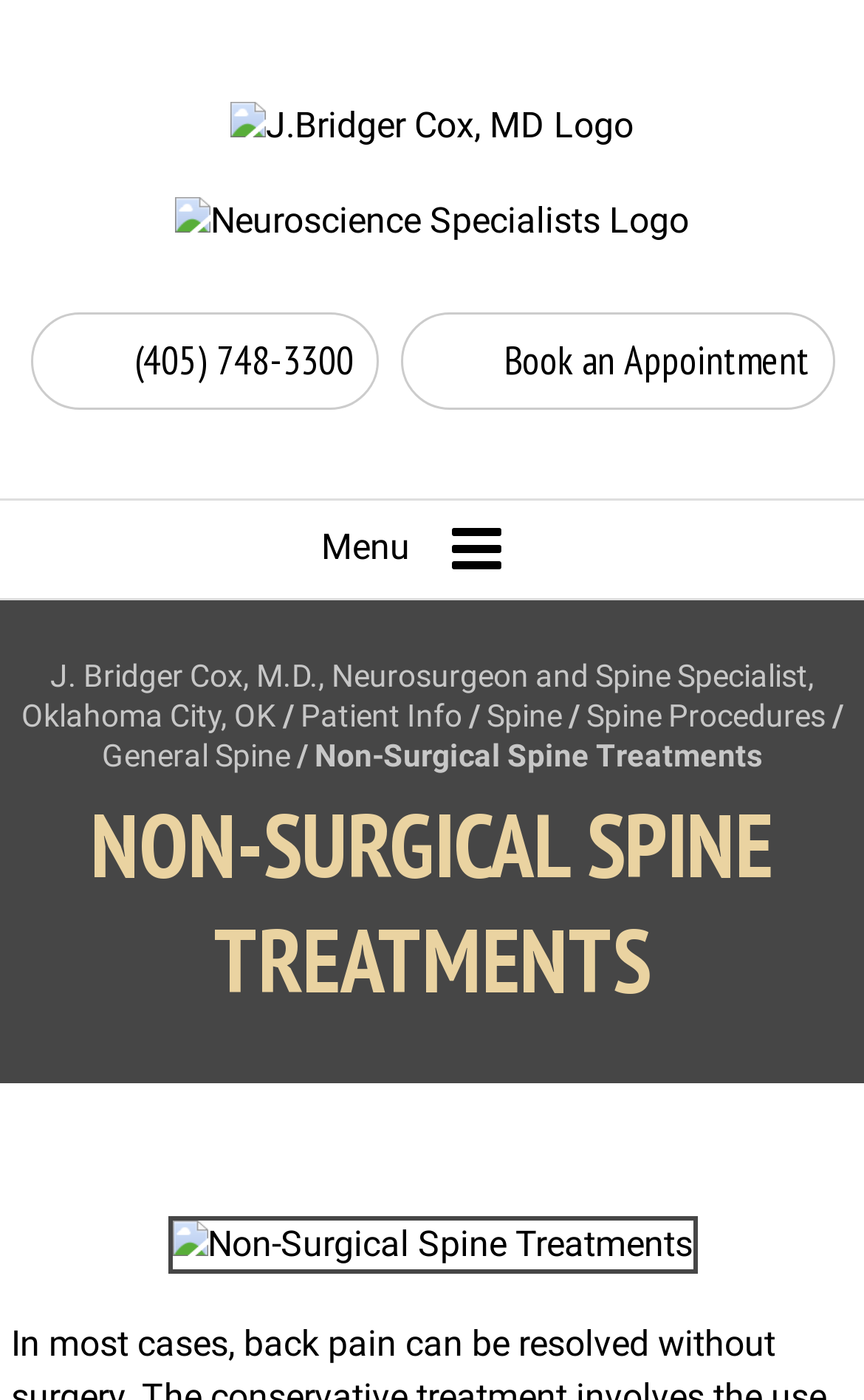How many logos are displayed on the webpage?
Provide a one-word or short-phrase answer based on the image.

2